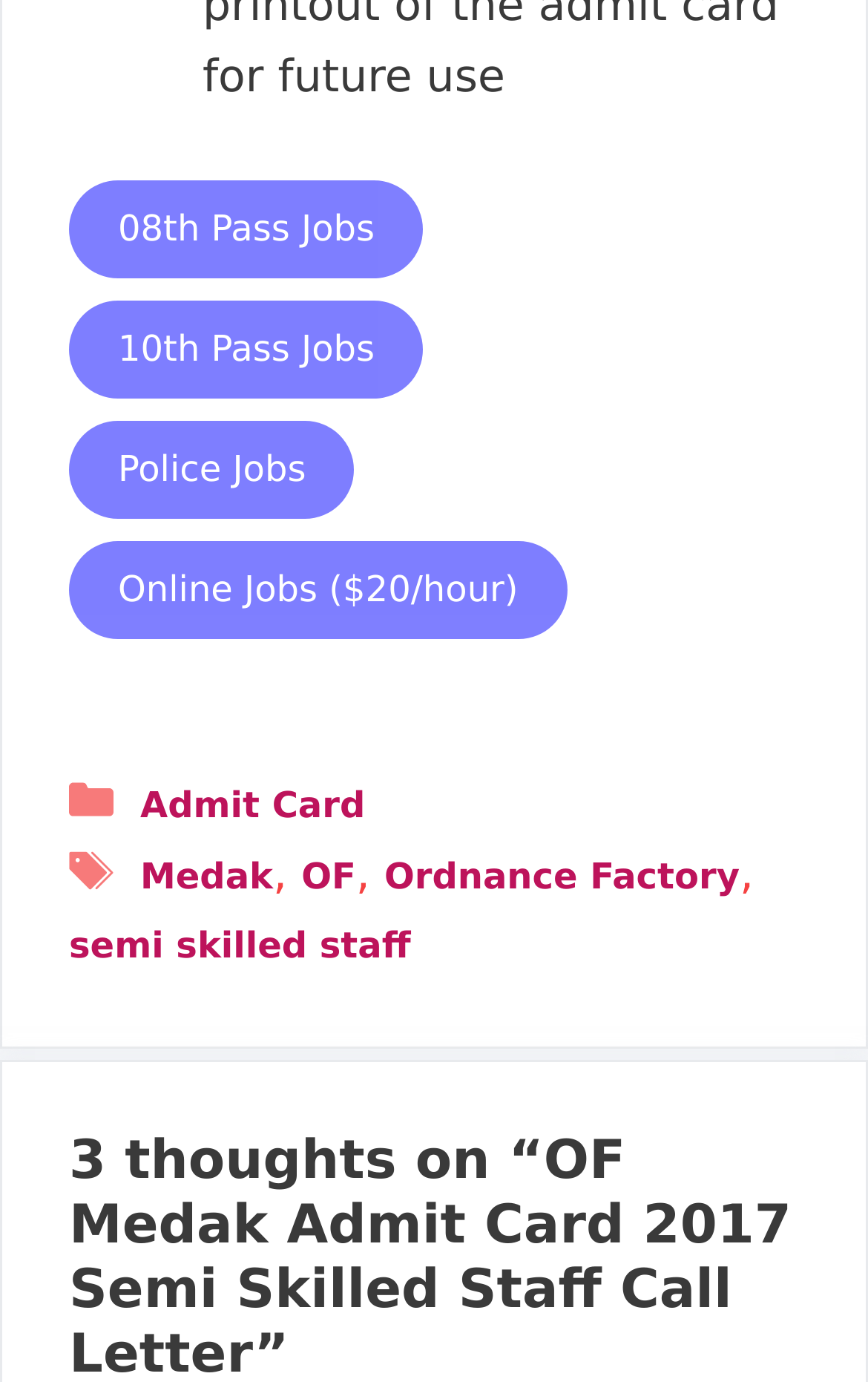Find the bounding box coordinates for the UI element that matches this description: "Open main menu".

None